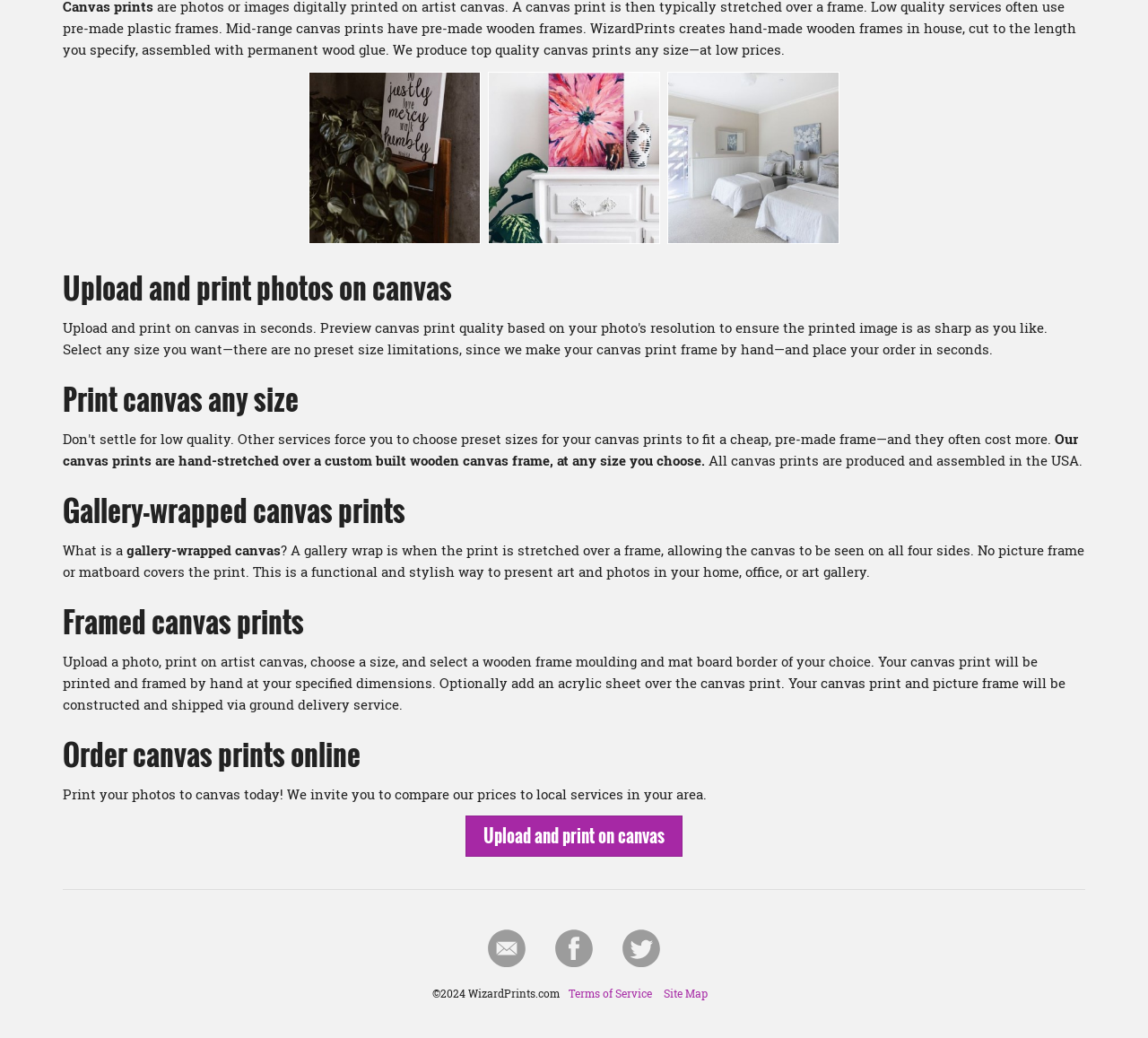Extract the bounding box coordinates of the UI element described: "alt="Photo enlargements"". Provide the coordinates in the format [left, top, right, bottom] with values ranging from 0 to 1.

[0.423, 0.892, 0.46, 0.934]